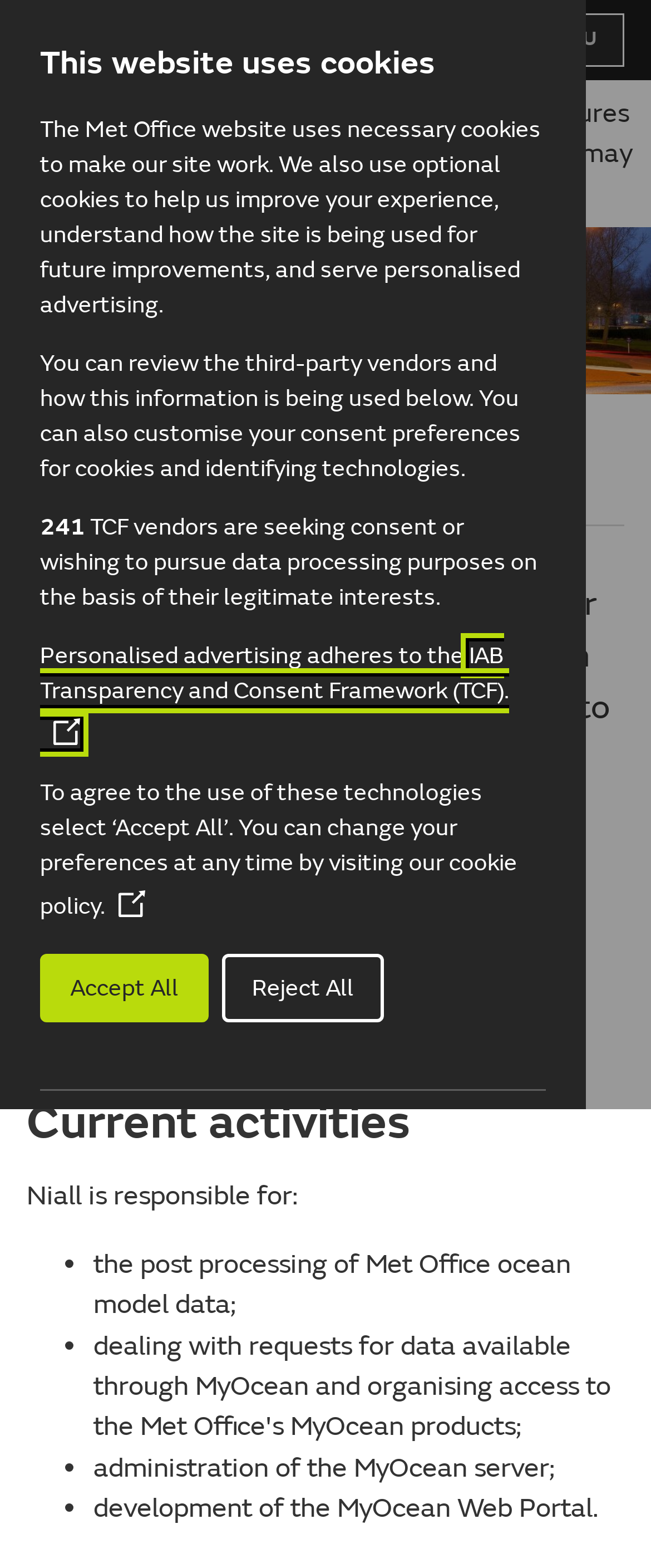Determine the coordinates of the bounding box for the clickable area needed to execute this instruction: "View Niall McConnell's profile".

[0.041, 0.26, 0.959, 0.309]